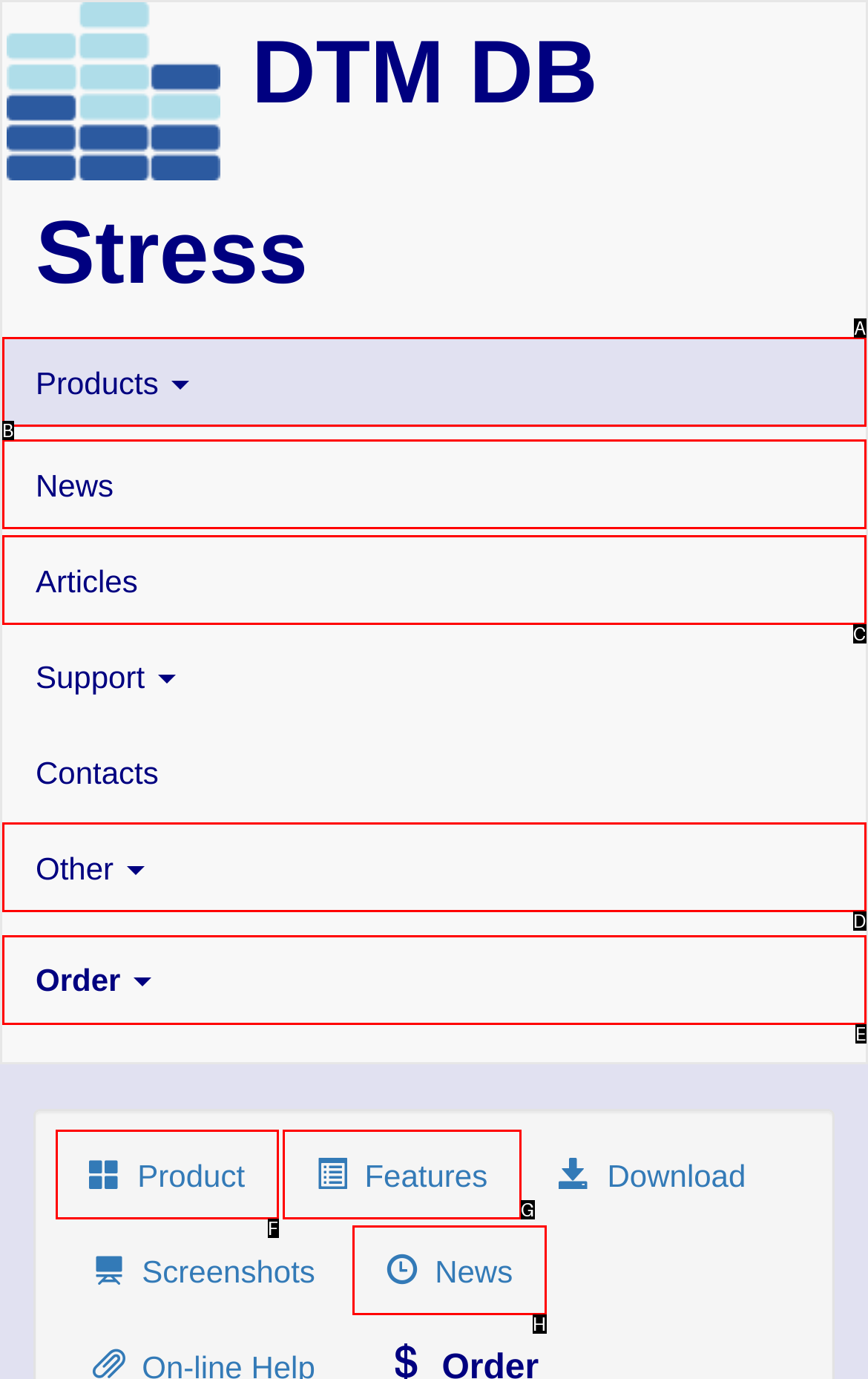Determine the HTML element that best aligns with the description: Products
Answer with the appropriate letter from the listed options.

A